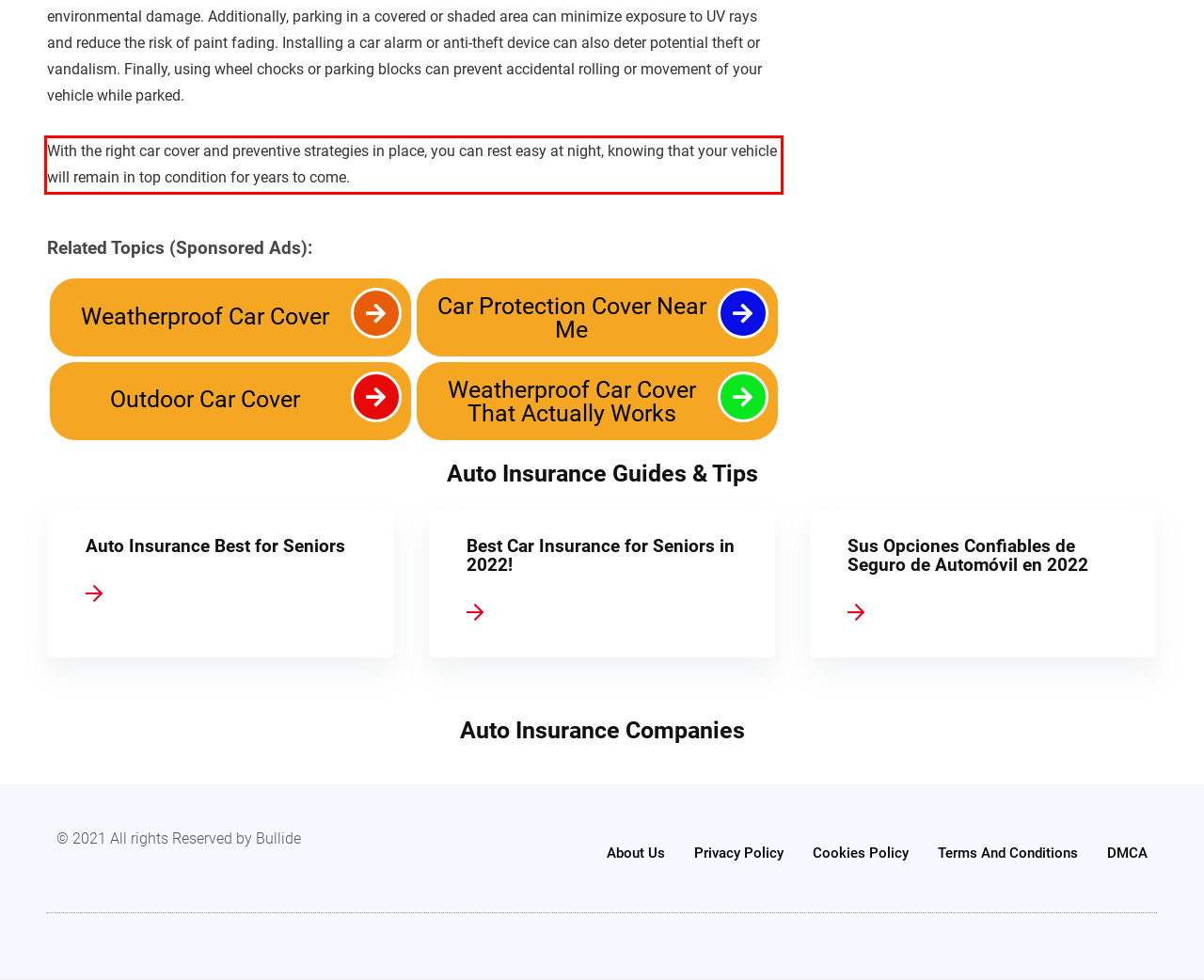Review the webpage screenshot provided, and perform OCR to extract the text from the red bounding box.

With the right car cover and preventive strategies in place, you can rest easy at night, knowing that your vehicle will remain in top condition for years to come.